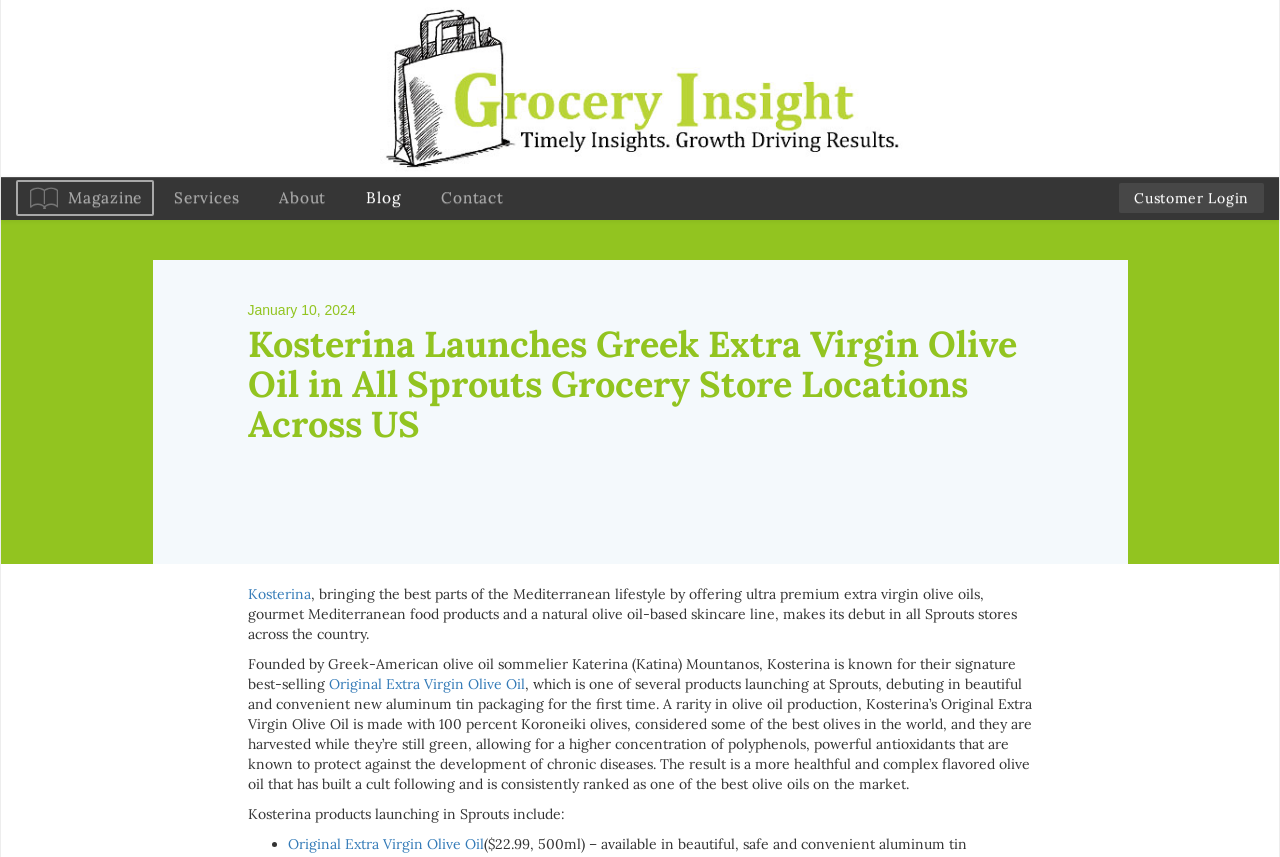Please answer the following question using a single word or phrase: How many products are launching in Sprouts according to the article?

At least one